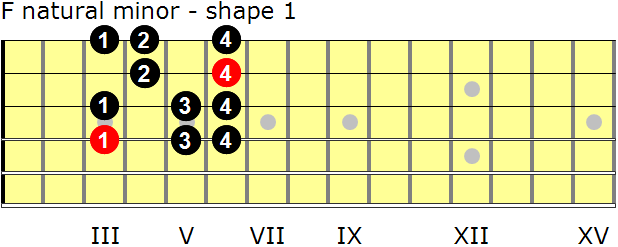Explain the image in a detailed and thorough manner.

The image displays the "F natural minor - shape 1" guitar scale, illustrating the finger positions needed to play this scale effectively on the guitar fretboard. The diagram features numbered circles indicating which fingers to use: 1 for the index, 2 for the middle, 3 for the ring, and 4 for the pinky. Red dots signify the tonic, or root note, while the absence of dots in certain positions indicates the appropriate fret to press. The scale layout is set against a yellow background, with the fret numbers labeled at the bottom, indicating III, V, VII, IX, XII, and XV. This visual guide serves as a valuable resource for musicians looking to master the F natural minor scale across different guitar shapes.